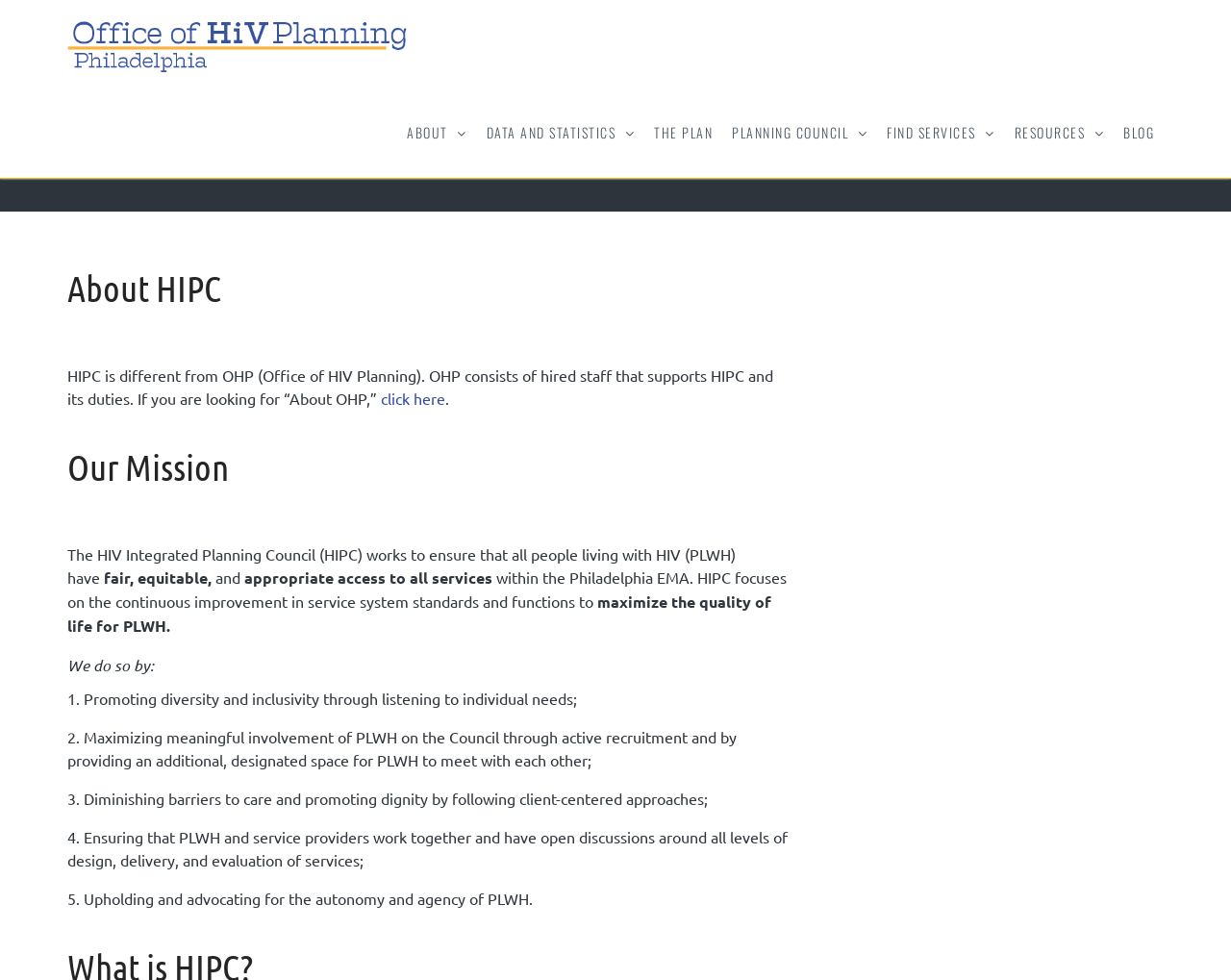What is the mission of HIPC?
Make sure to answer the question with a detailed and comprehensive explanation.

I found the answer by reading the text on the page, where it says 'The HIV Integrated Planning Council (HIPC) works to ensure that all people living with HIV (PLWH) have fair, equitable, and appropriate access to all services within the Philadelphia EMA'.